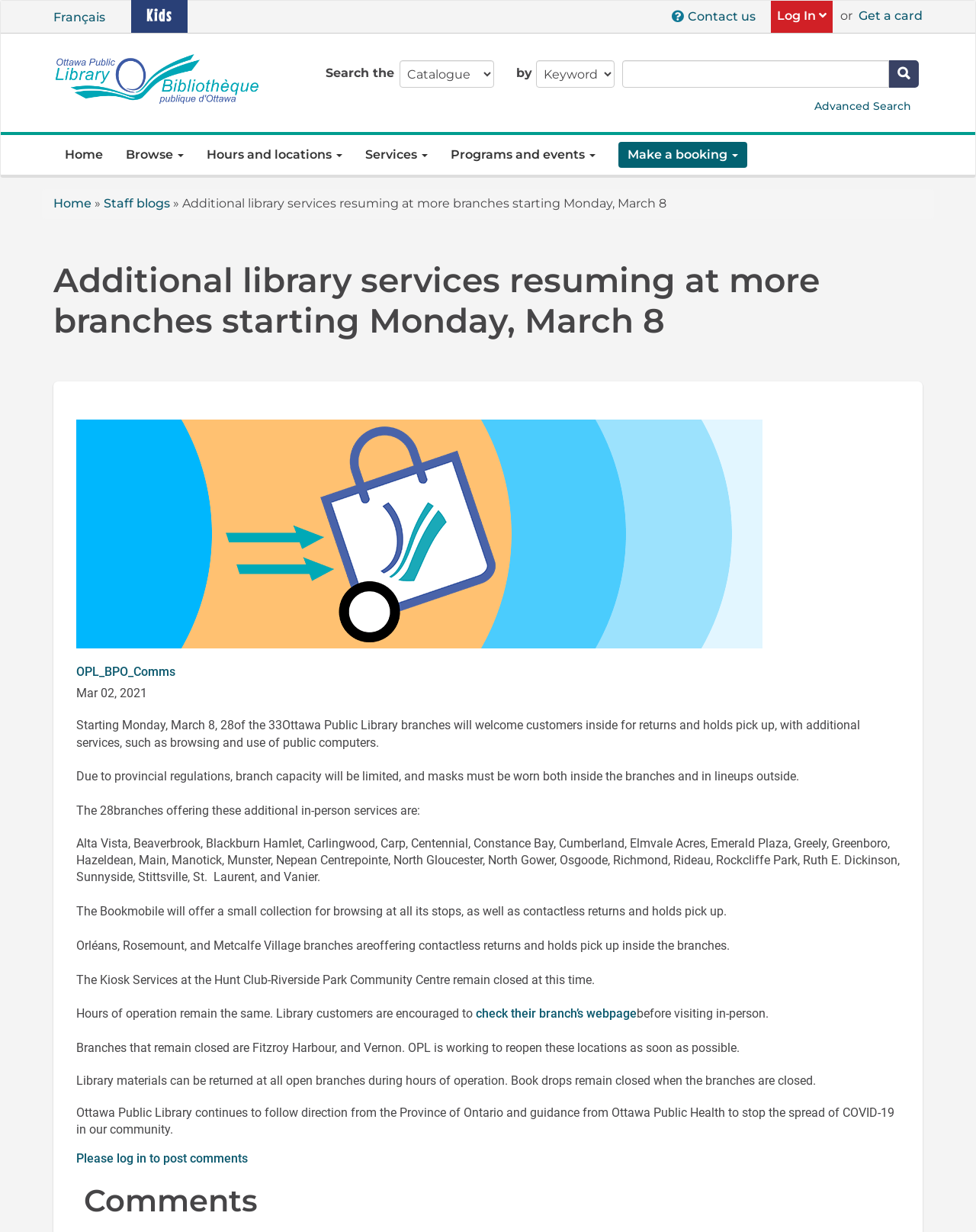What is the purpose of the Bookmobile?
Refer to the screenshot and respond with a concise word or phrase.

Browsing, returns, holds pick up